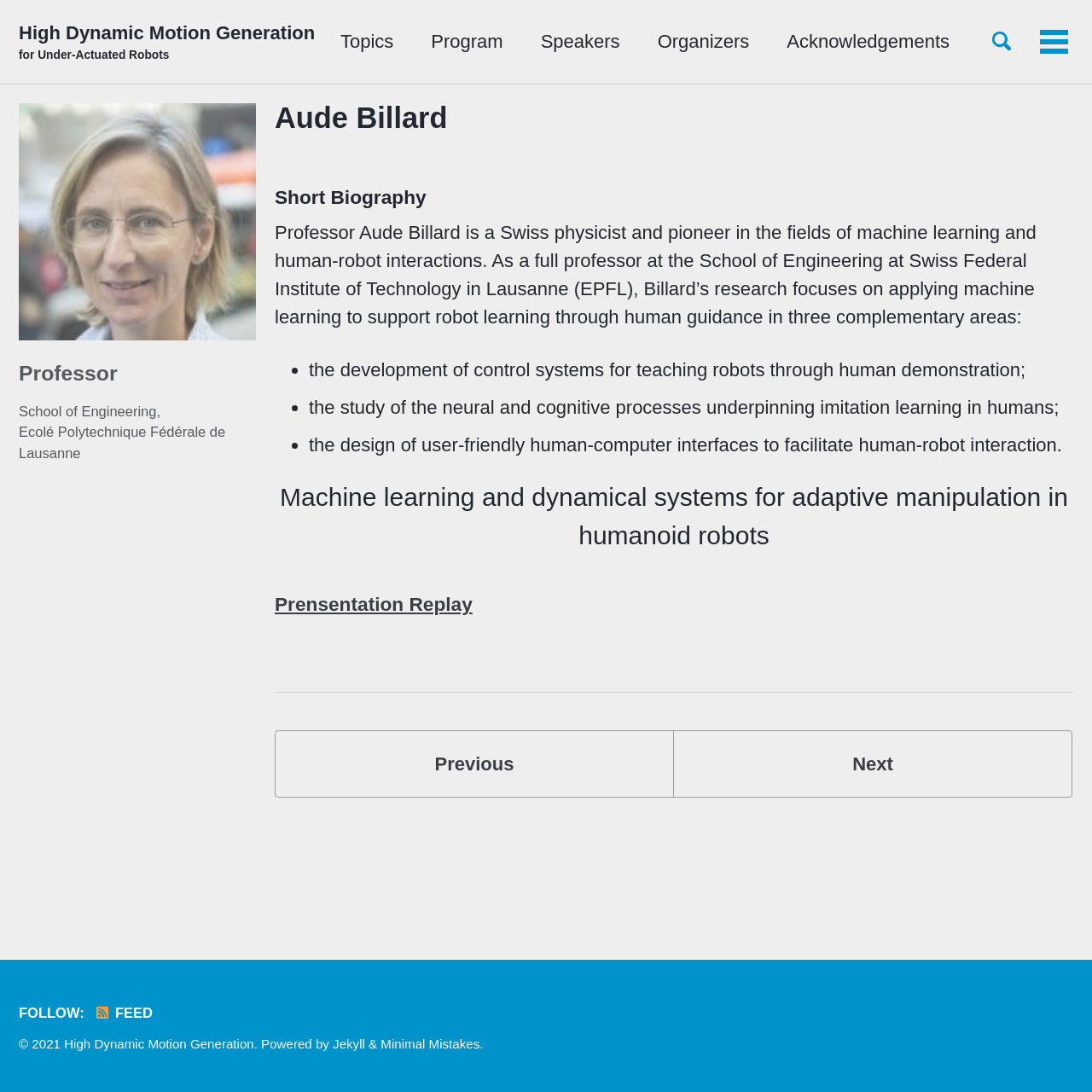Identify the bounding box for the UI element that is described as follows: "Feed".

[0.086, 0.921, 0.148, 0.935]